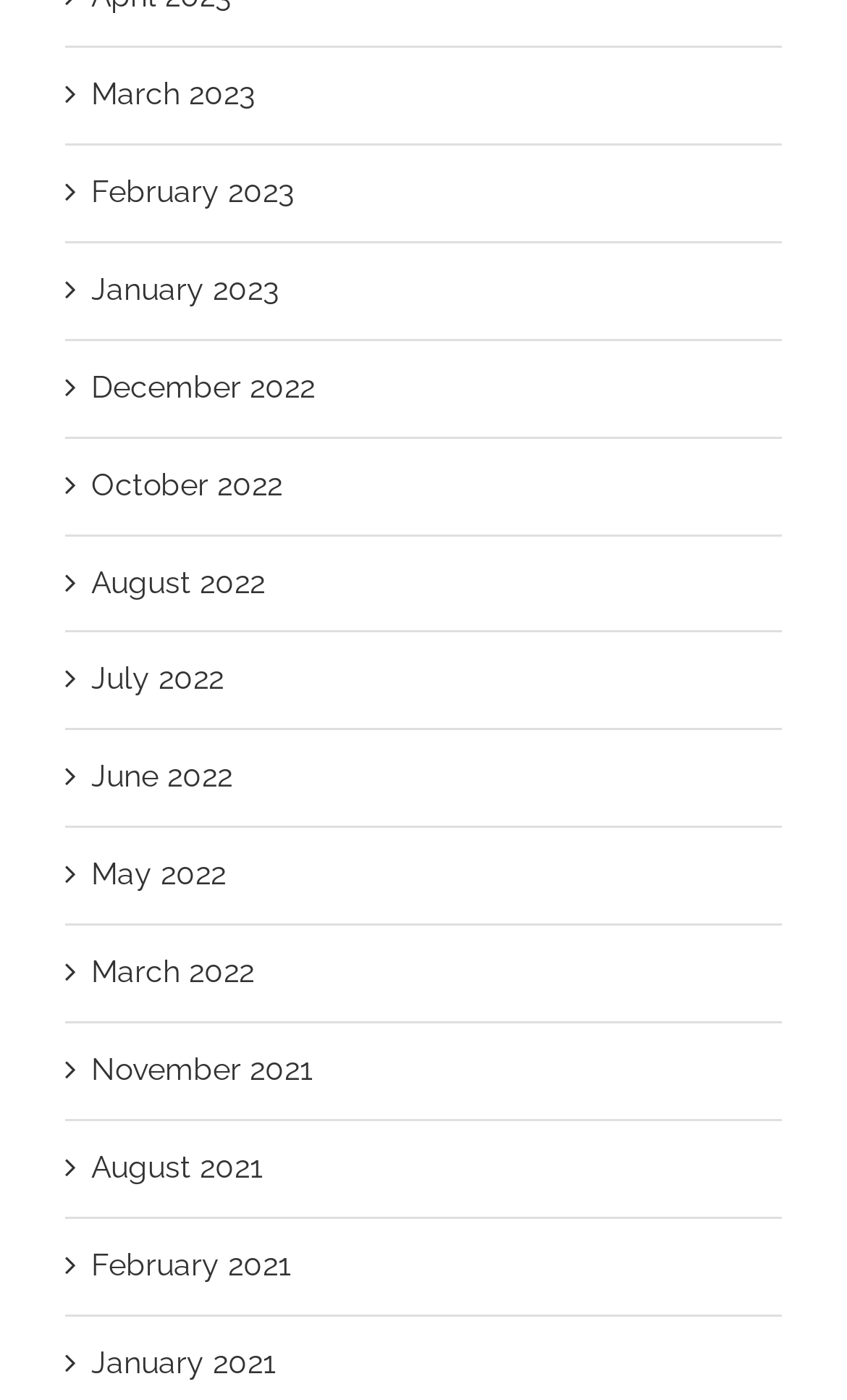Refer to the image and answer the question with as much detail as possible: What is the earliest month listed?

I examined the links on the webpage and found that the bottommost link is 'January 2021', which suggests it is the earliest month listed.